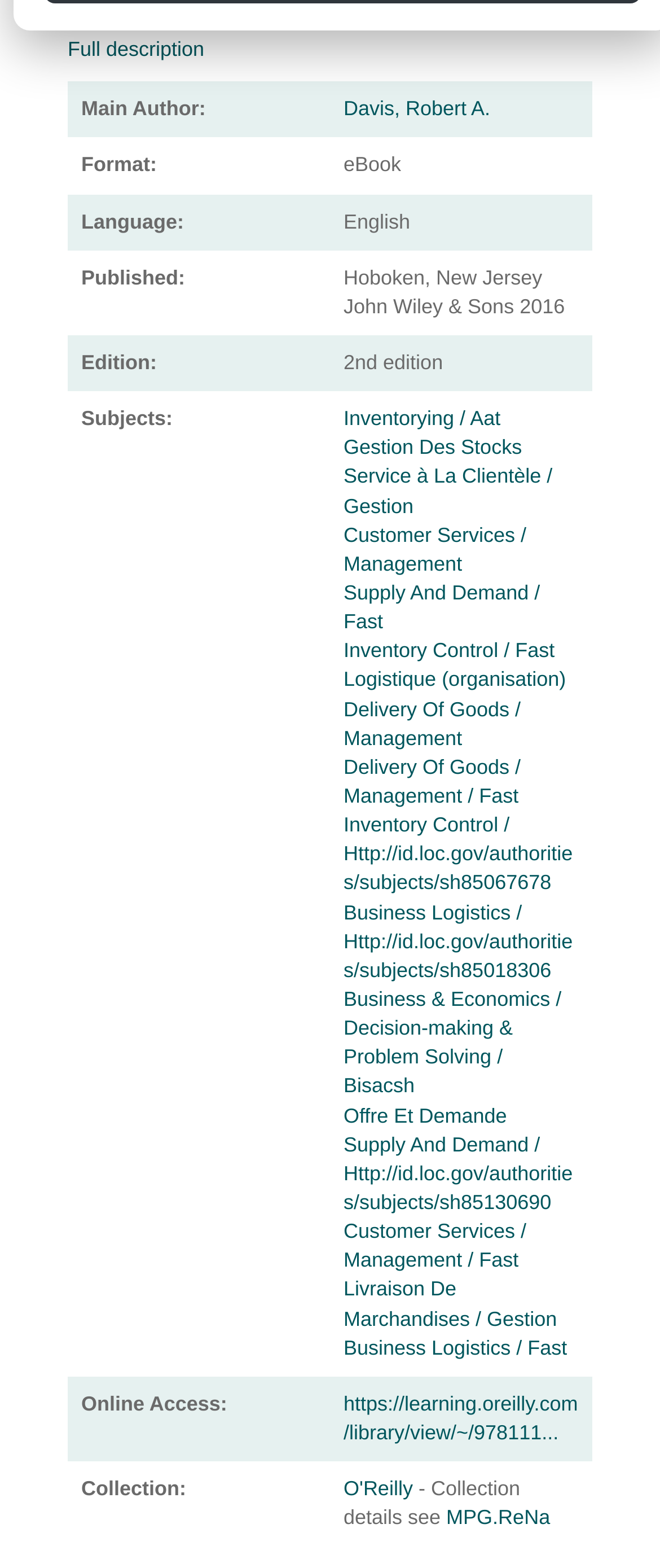Find the bounding box coordinates for the HTML element specified by: "Gestion Des Stocks".

[0.521, 0.278, 0.791, 0.293]